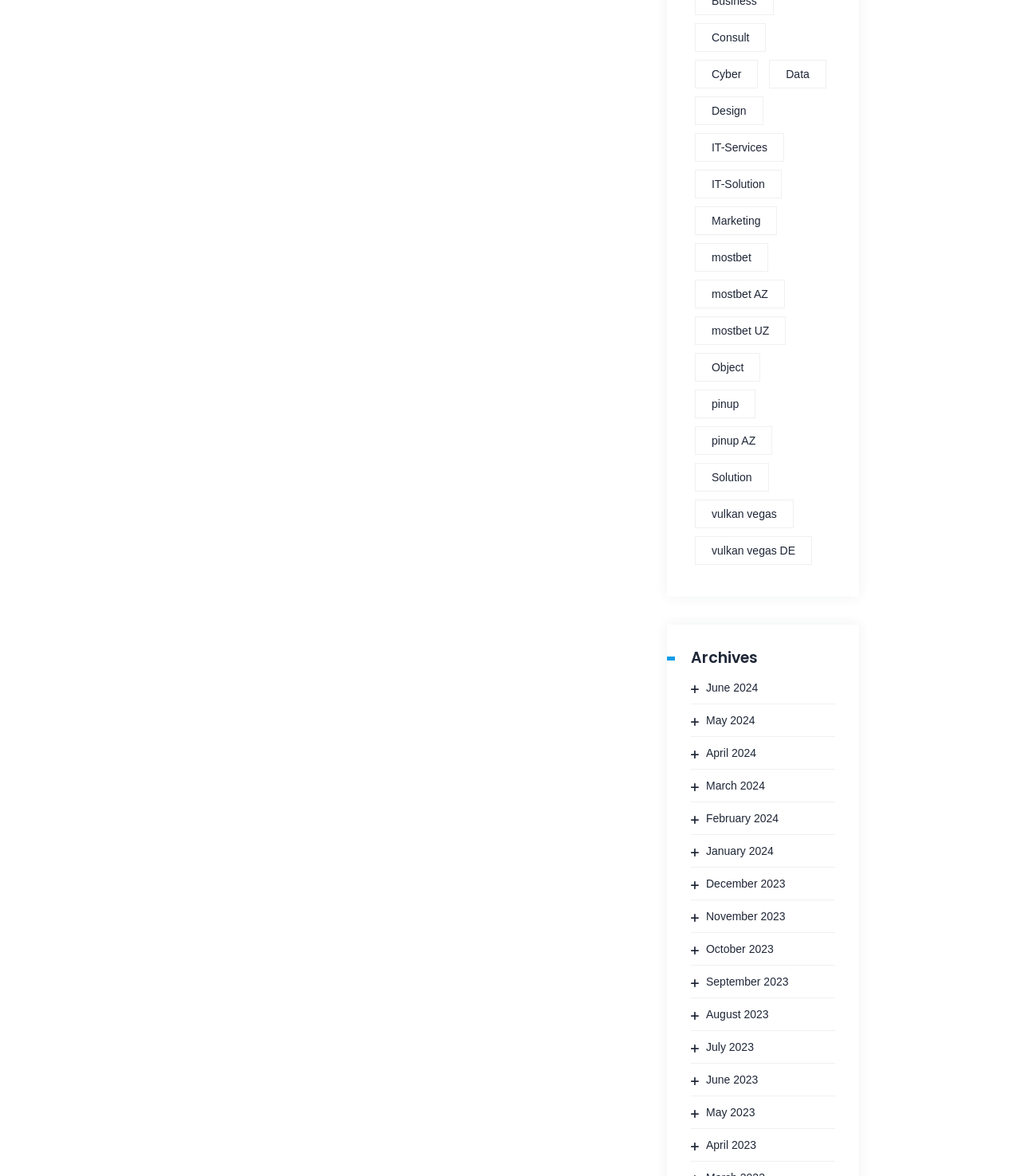Reply to the question with a brief word or phrase: How many 'pinup' links are listed?

2 links